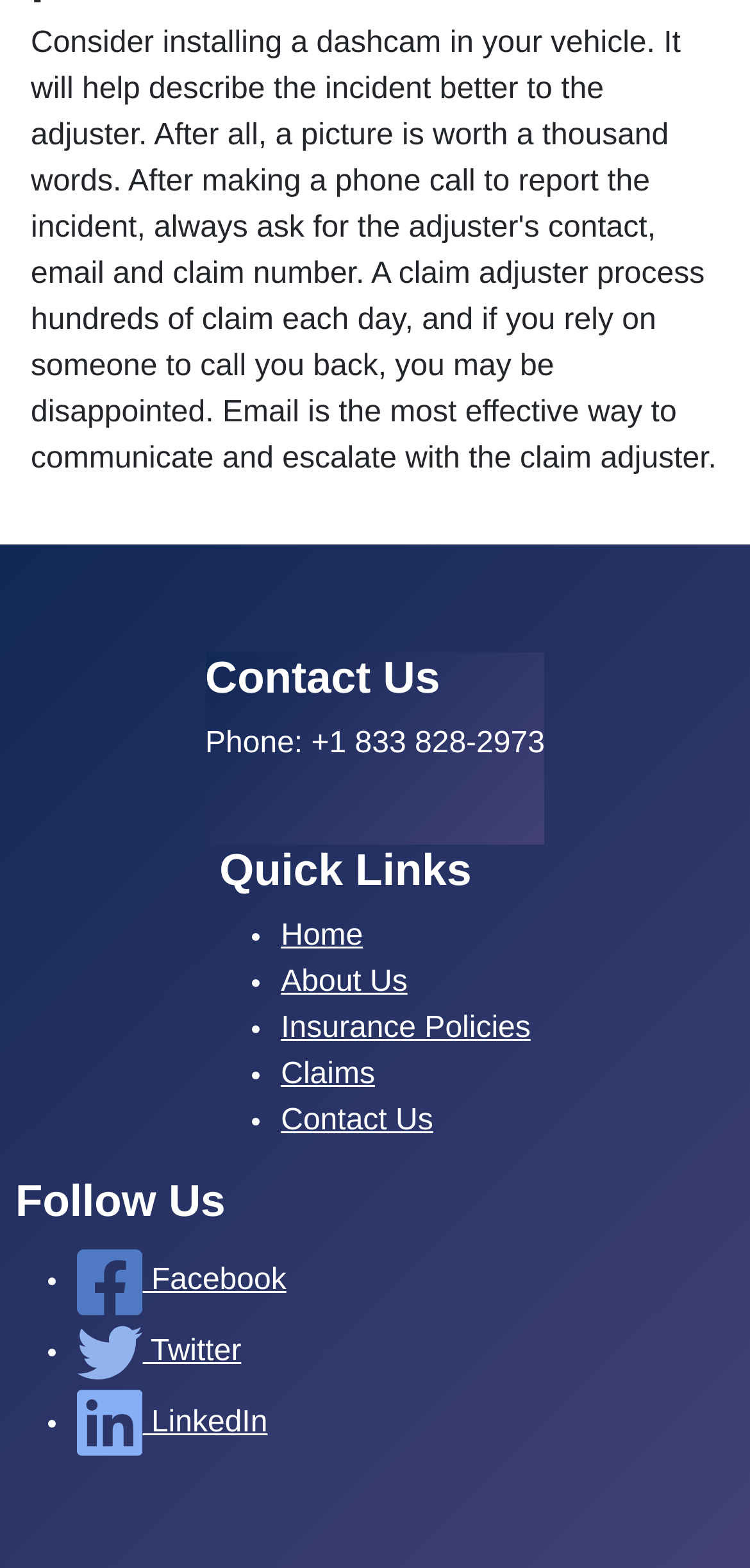Given the element description Insurance Policies, predict the bounding box coordinates for the UI element in the webpage screenshot. The format should be (top-left x, top-left y, bottom-right x, bottom-right y), and the values should be between 0 and 1.

[0.375, 0.645, 0.707, 0.666]